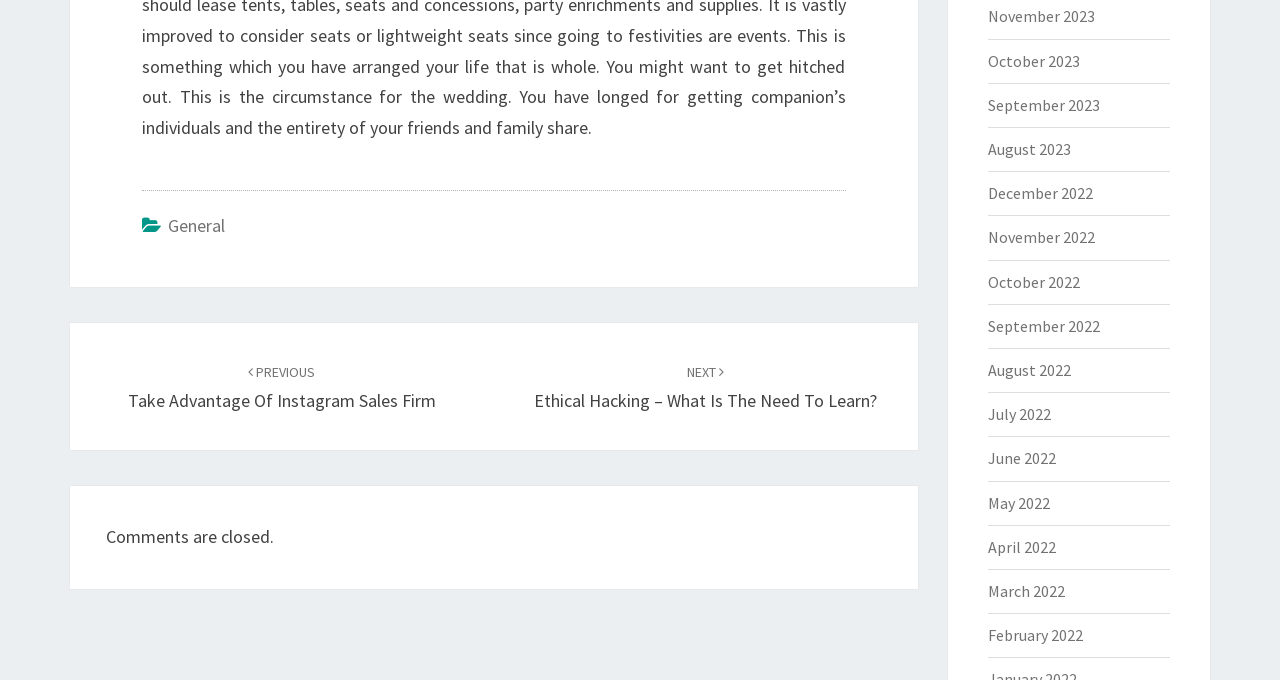What is the next post about? Based on the screenshot, please respond with a single word or phrase.

Ethical Hacking